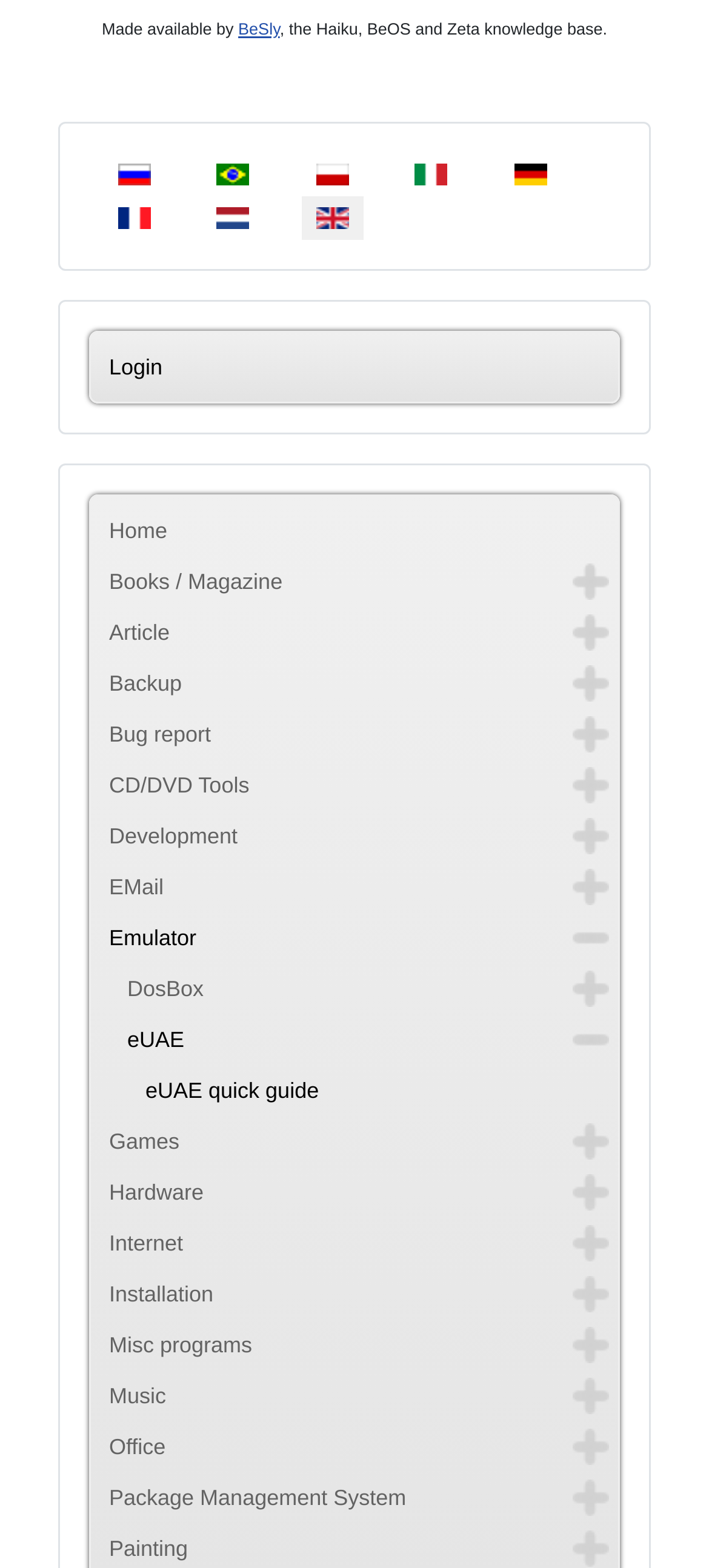What is the first language option?
Make sure to answer the question with a detailed and comprehensive explanation.

I looked at the dropdown list under 'Select your language' and found that the first option is 'Русский (Россия)'.